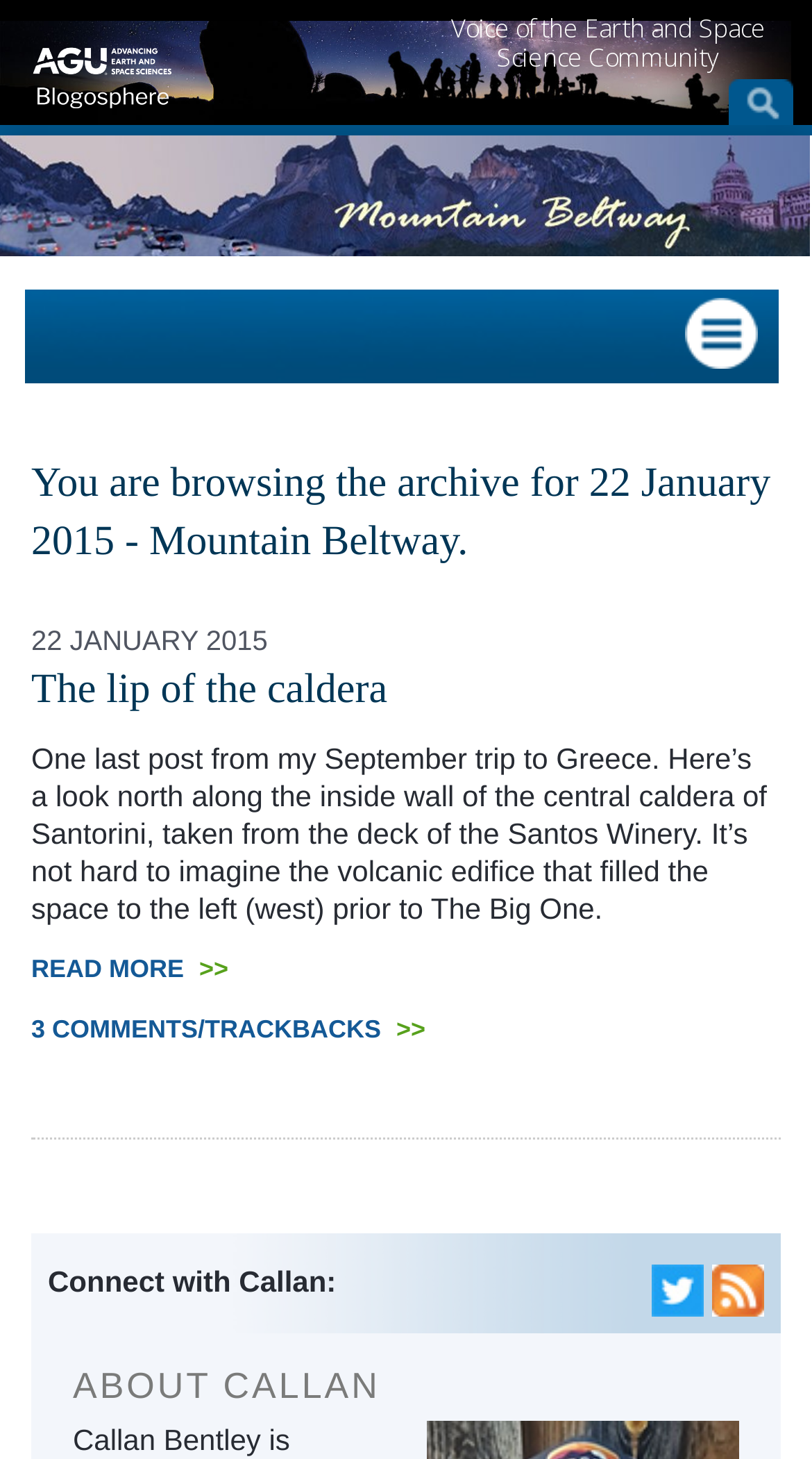Please provide a detailed answer to the question below by examining the image:
What is the name of the author?

I found the name of the author by looking at the heading 'ABOUT CALLAN' which indicates the name of the author.